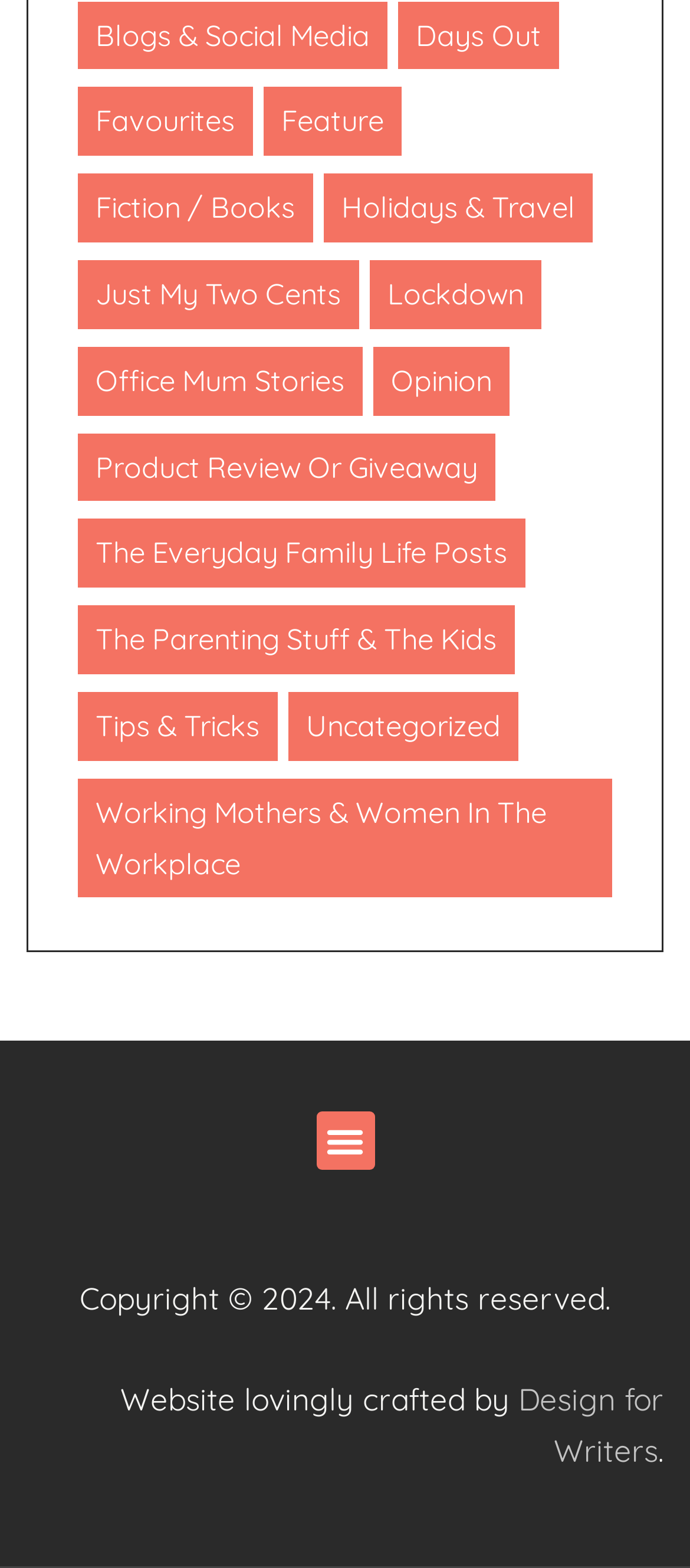Please respond in a single word or phrase: 
Who designed the website?

Design for Writers